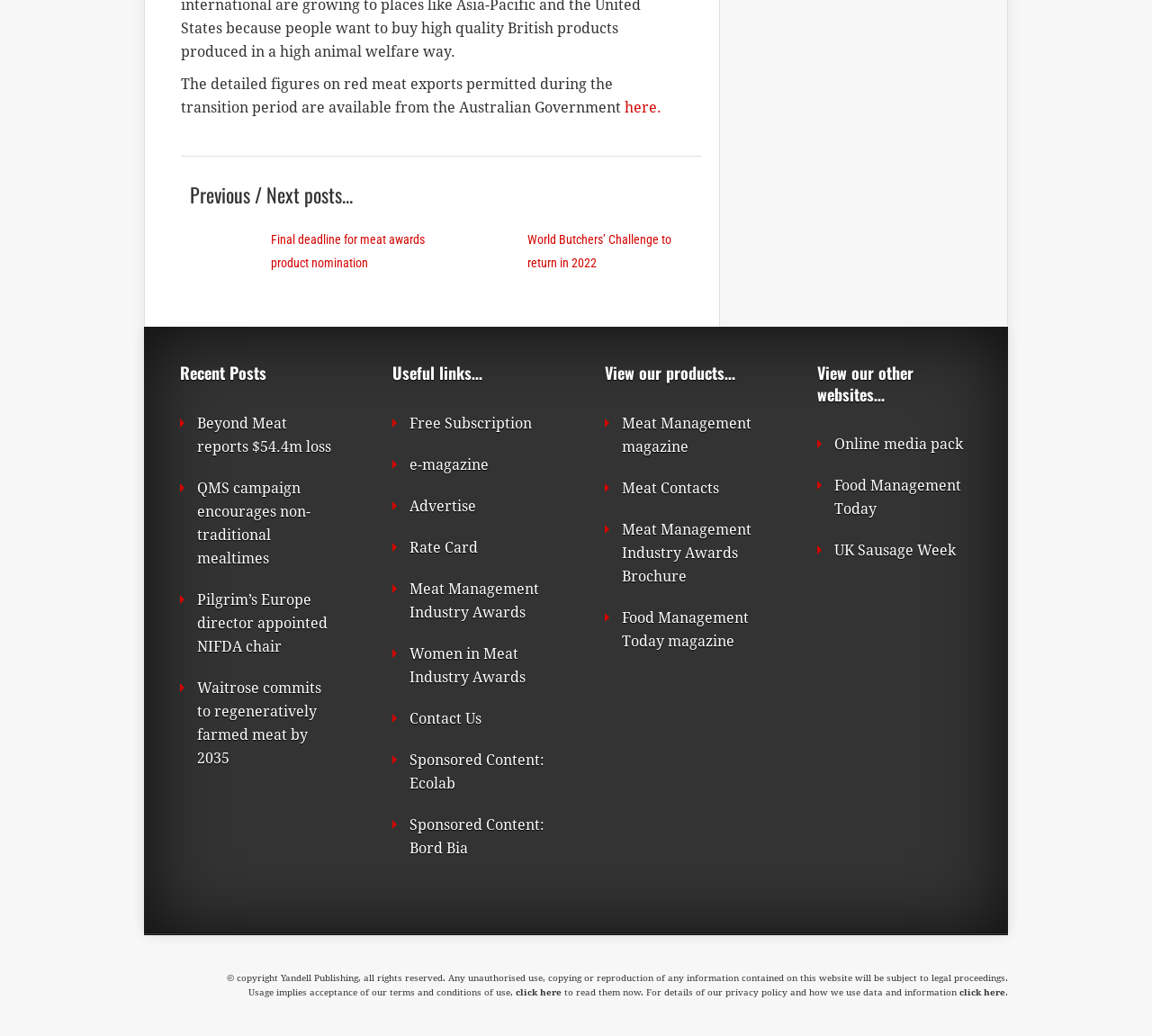What is the purpose of the 'here.' link?
Observe the image and answer the question with a one-word or short phrase response.

To access red meat exports data